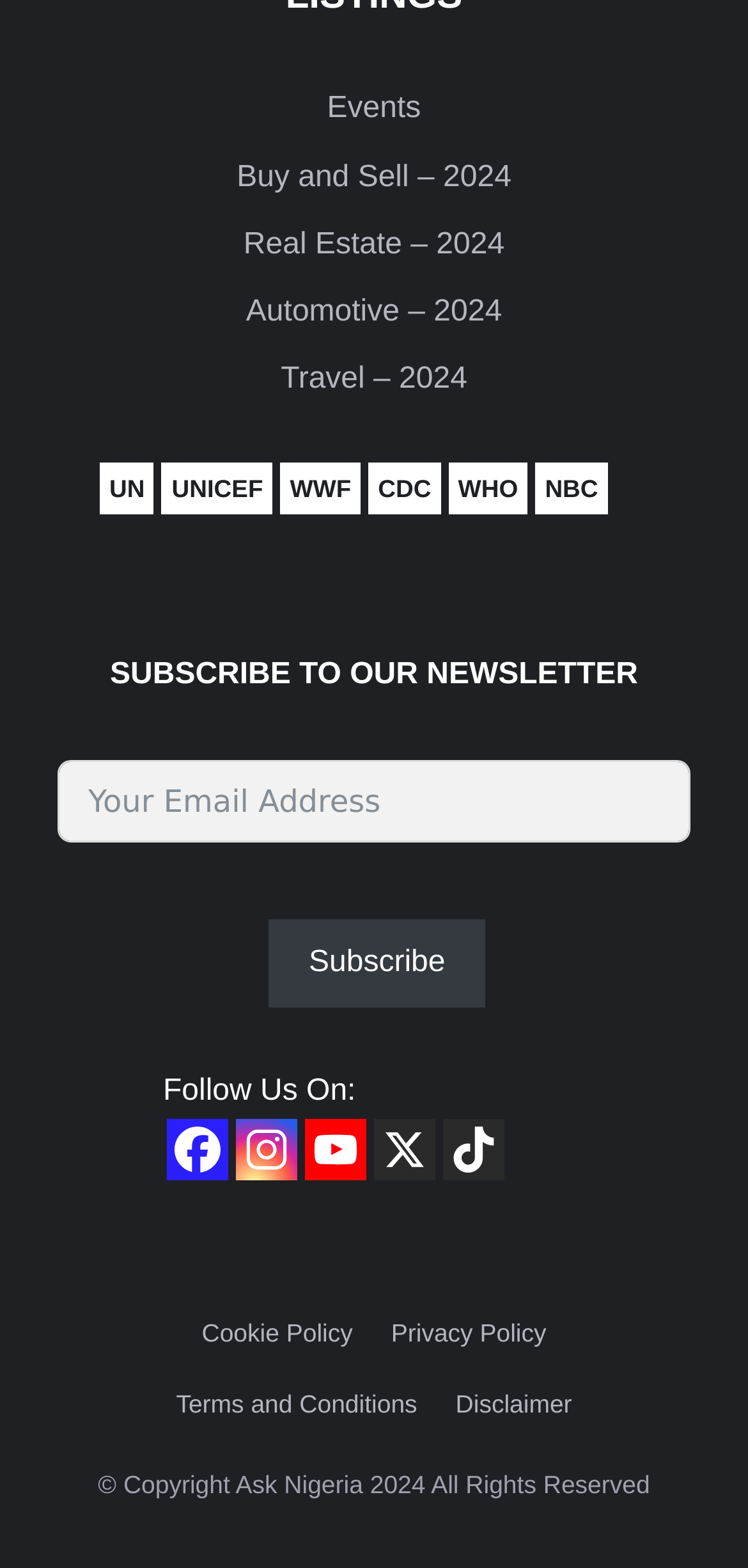Pinpoint the bounding box coordinates of the area that must be clicked to complete this instruction: "Subscribe to the newsletter".

[0.359, 0.586, 0.649, 0.642]